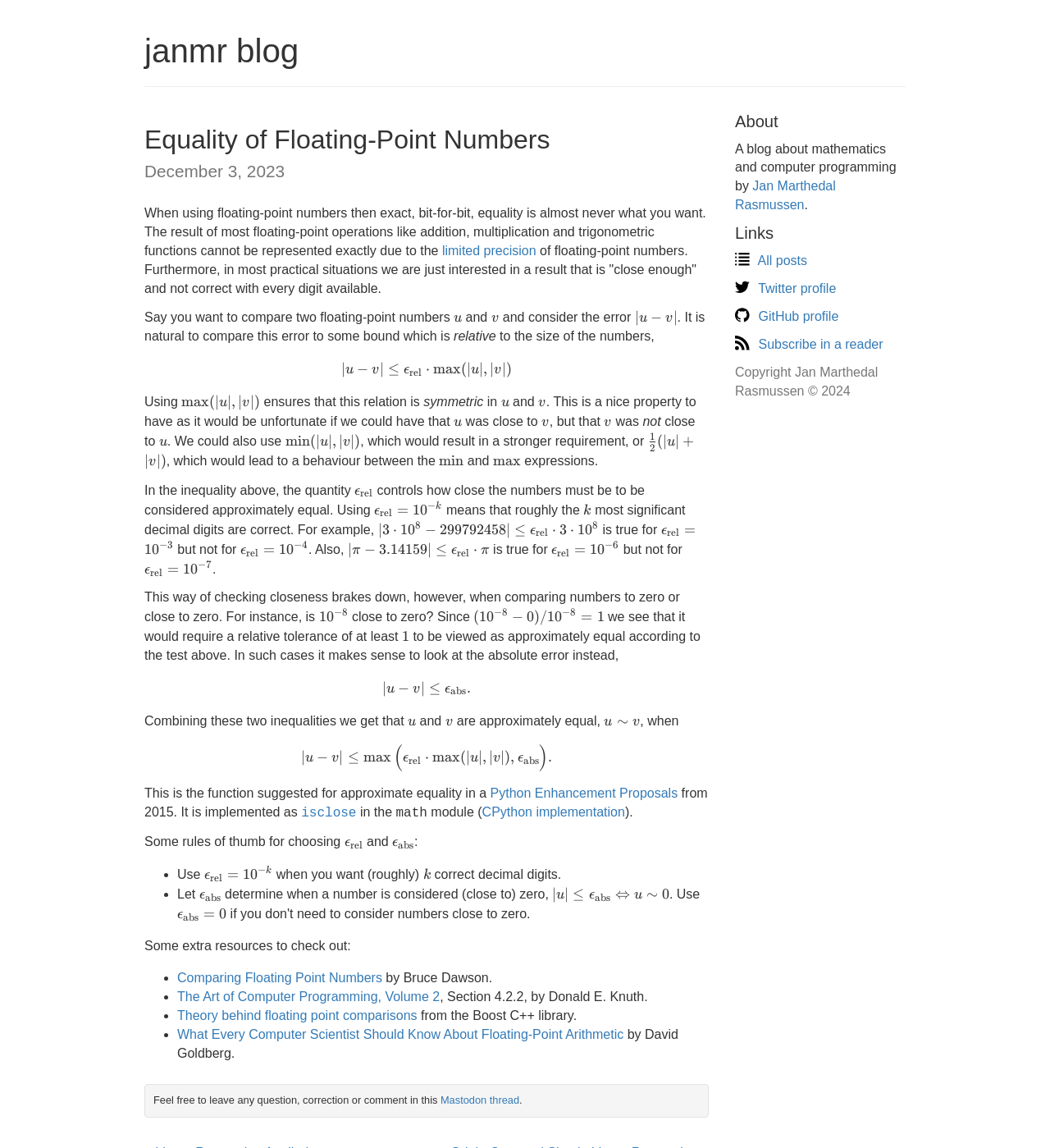What is the purpose of comparing the error to a bound?
Please provide a comprehensive answer based on the information in the image.

The webpage suggests comparing the error to a bound to determine if the result is close enough, which is a common practice in practical situations where exact equality is not required.